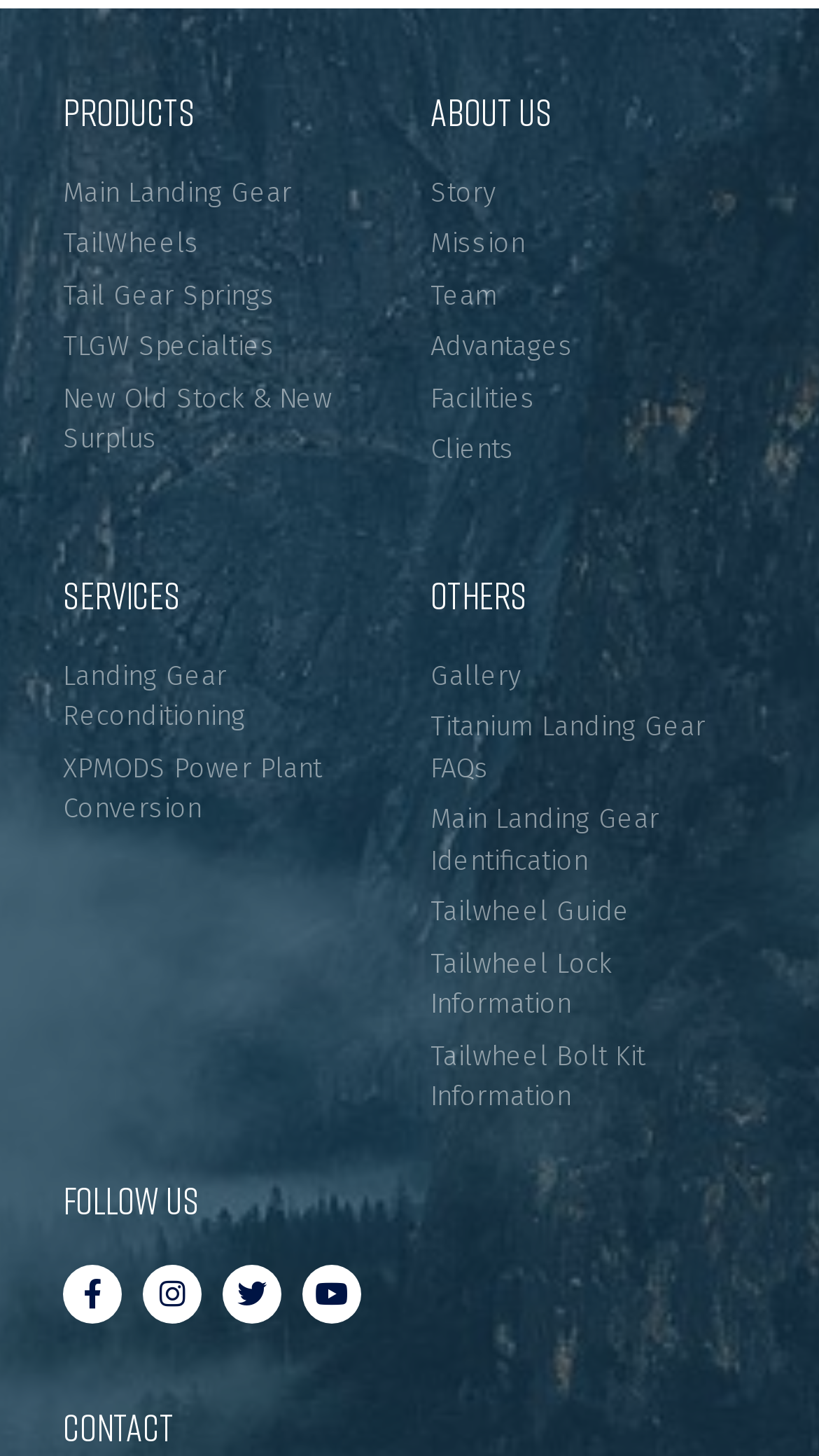Determine the bounding box coordinates of the clickable element to complete this instruction: "Follow on Facebook". Provide the coordinates in the format of four float numbers between 0 and 1, [left, top, right, bottom].

[0.077, 0.869, 0.149, 0.909]